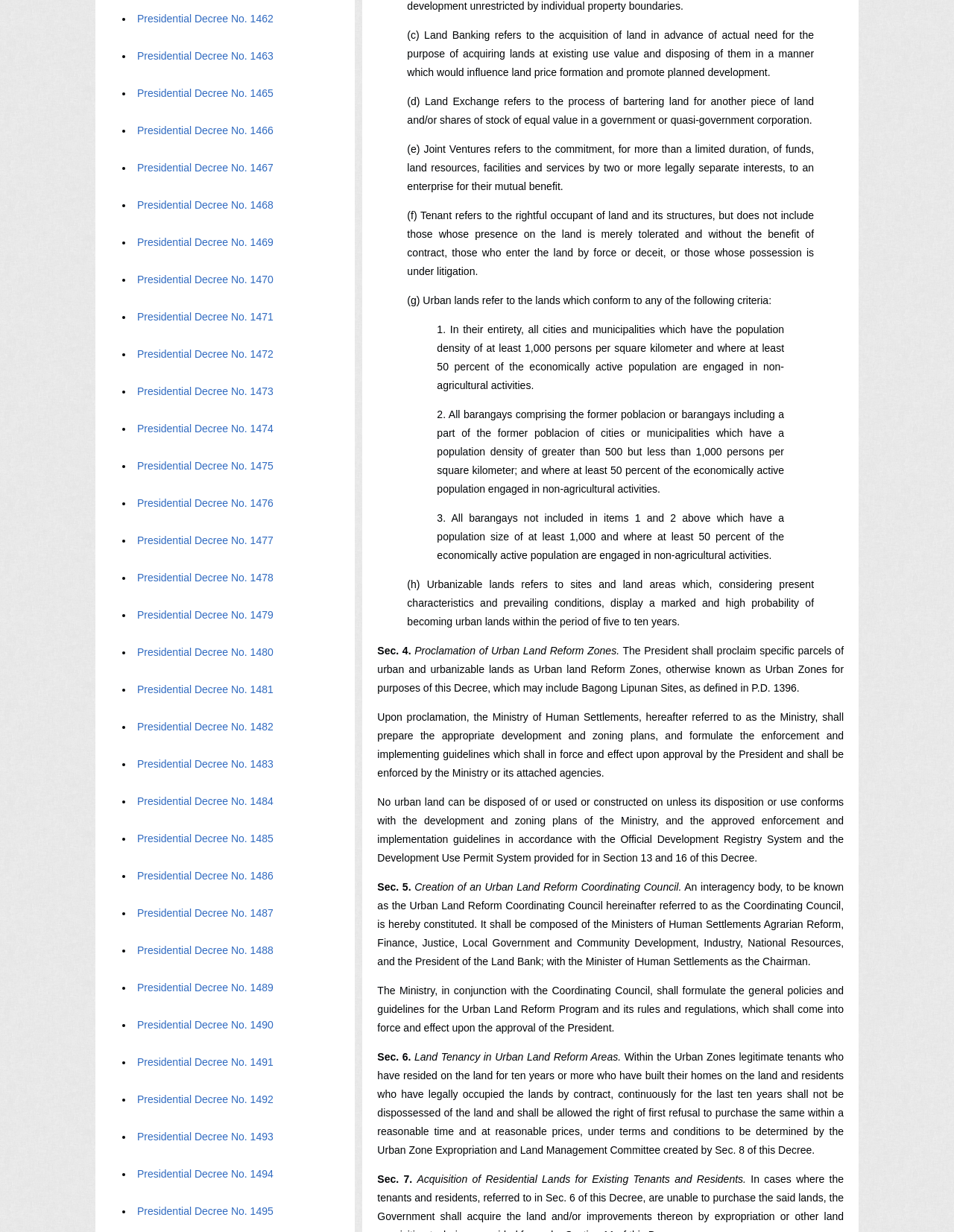Determine the bounding box coordinates of the target area to click to execute the following instruction: "Click on Presidential Decree No. 1489."

[0.143, 0.797, 0.287, 0.806]